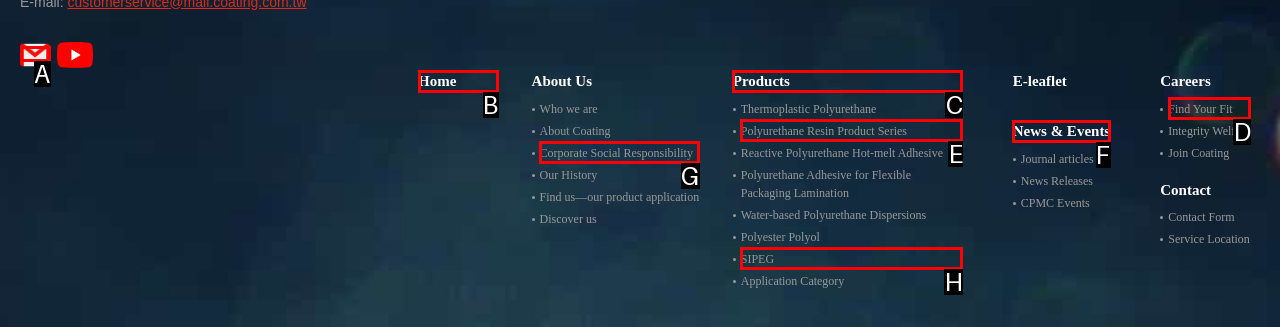Identify the correct UI element to click on to achieve the following task: find a job fit Respond with the corresponding letter from the given choices.

D